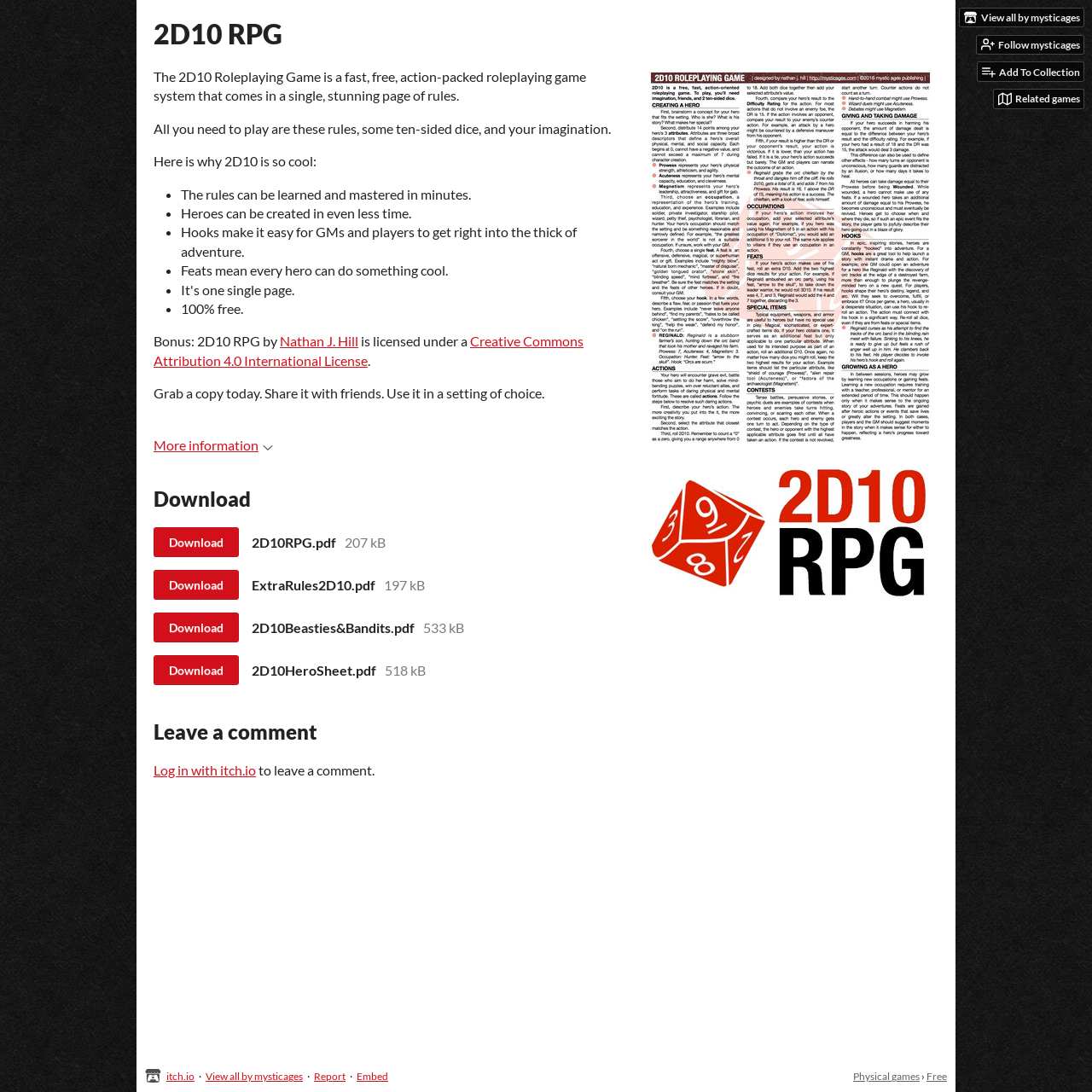Generate a comprehensive description of the webpage.

This webpage is about a role-playing game called "2D10 RPG" created by mysticages. At the top, there are several links and images, including "View all by mysticages", "Follow mysticages", and "Add To Collection". Below these links, there is a heading "2D10 RPG" followed by a brief description of the game, stating that it is a fast, free, and action-packed role-playing game system that can be learned and mastered in minutes.

The page then highlights the benefits of the game, including the ease of learning, quick hero creation, hooks for easy adventure setup, and the ability for every hero to do something cool. The game is also 100% free.

Below this section, there is information about the game's license, which is under the Creative Commons Attribution 4.0 International License. There is also a call to action to grab a copy of the game and share it with friends.

The next section is dedicated to downloading the game, with four downloadable files: "2D10RPG.pdf", "ExtraRules2D10.pdf", "2D10Beasties&Bandits.pdf", and "2D10HeroSheet.pdf". Each file has its size listed in kilobytes.

Following the download section, there is a heading "Leave a comment" with a link to log in with itch.io to leave a comment. At the bottom of the page, there are several links and images, including a link to itch.io, a report link, an embed link, and a link to physical games.